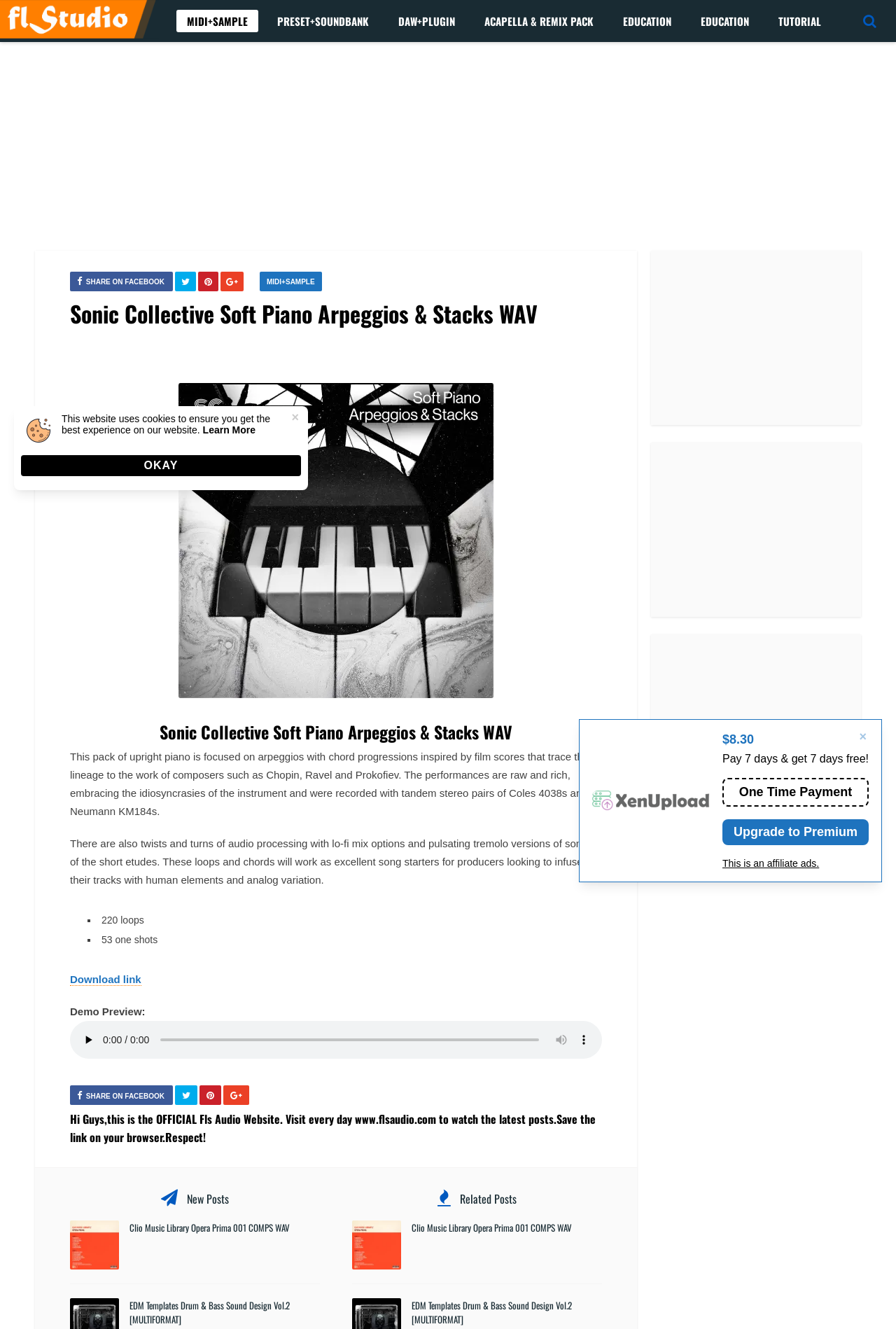Find the bounding box coordinates for the HTML element described in this sentence: "Download link". Provide the coordinates as four float numbers between 0 and 1, in the format [left, top, right, bottom].

[0.078, 0.732, 0.158, 0.742]